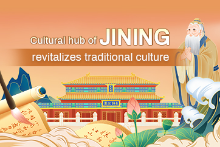Answer briefly with one word or phrase:
What does the architectural structure represent?

Jining's cultural significance